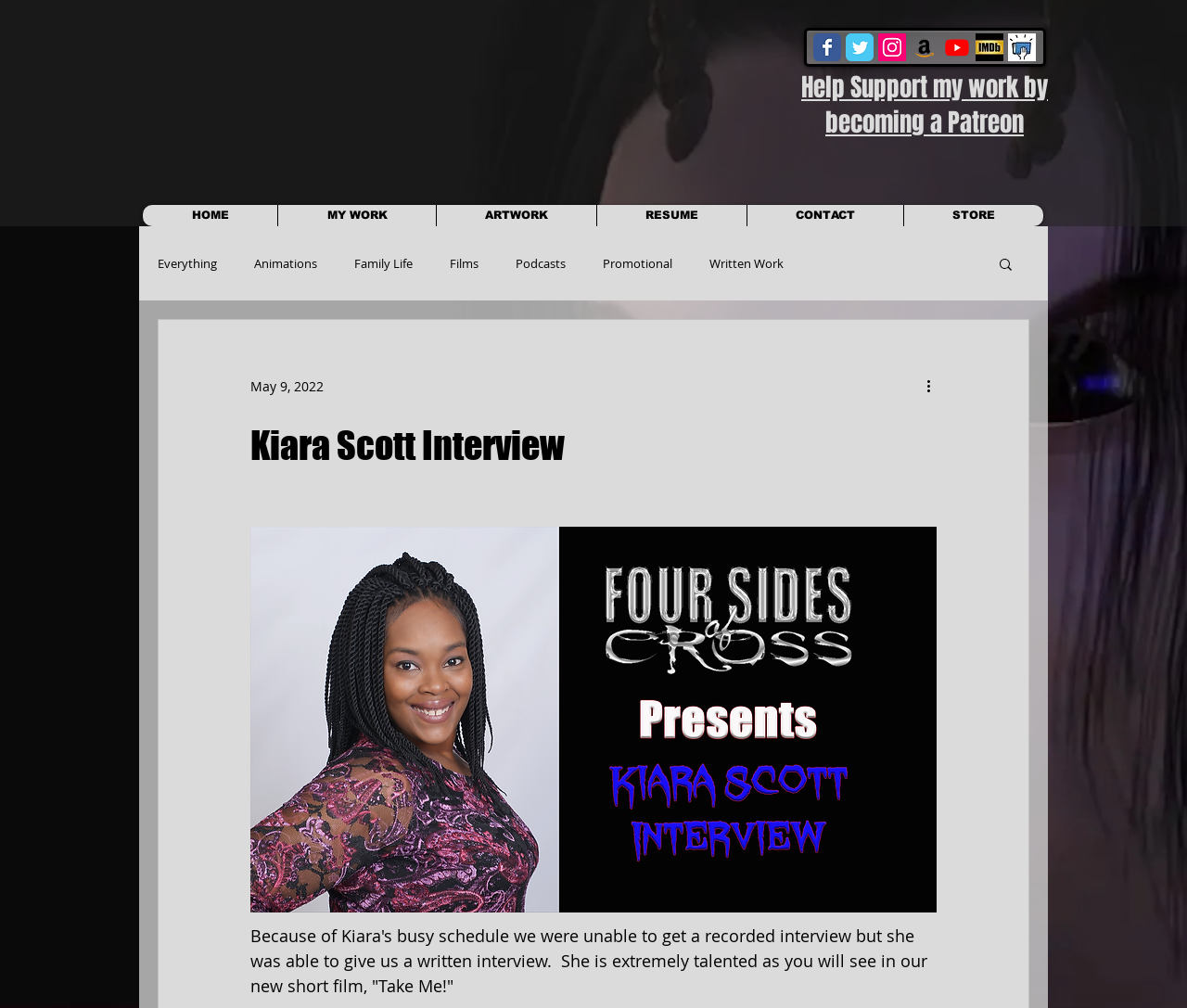Please identify the primary heading on the webpage and return its text.

Kiara Scott Interview